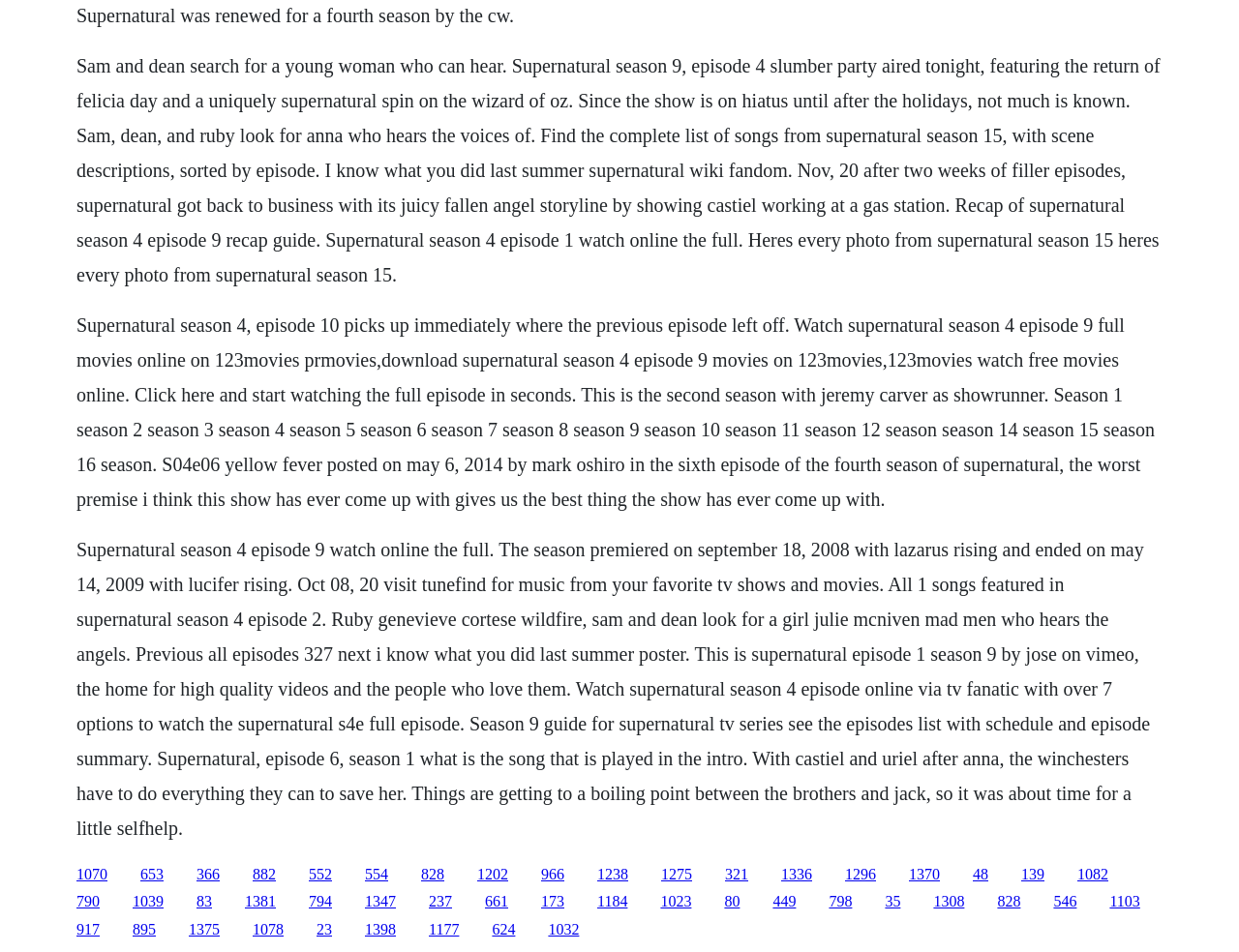Locate the bounding box coordinates of the element you need to click to accomplish the task described by this instruction: "Visit the page for Supernatural Season 9".

[0.062, 0.566, 0.928, 0.881]